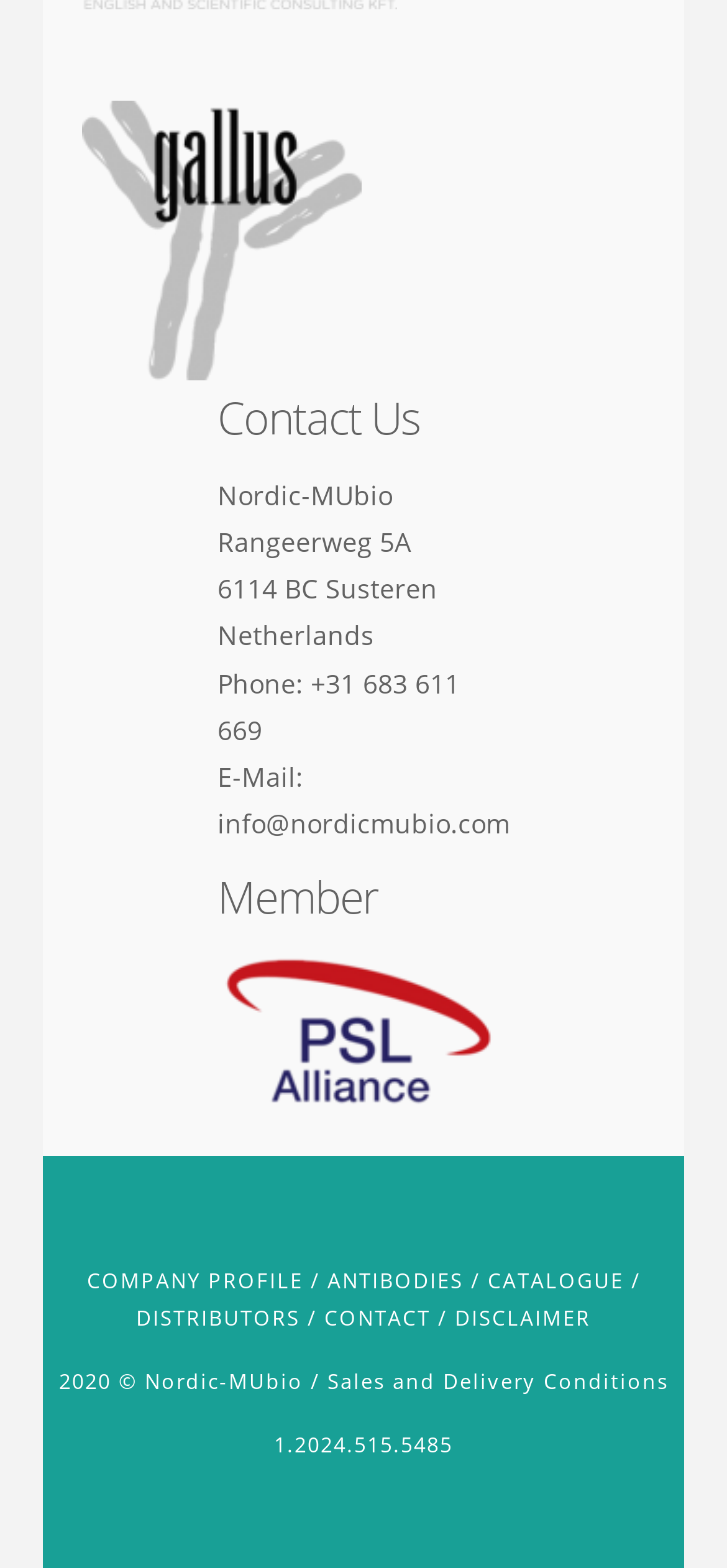What is the copyright year of the webpage?
Please answer the question with a detailed and comprehensive explanation.

The copyright year can be found in the static text element '2020 © Nordic-MUbio /' located at the bottom of the webpage, which indicates the year of copyright.